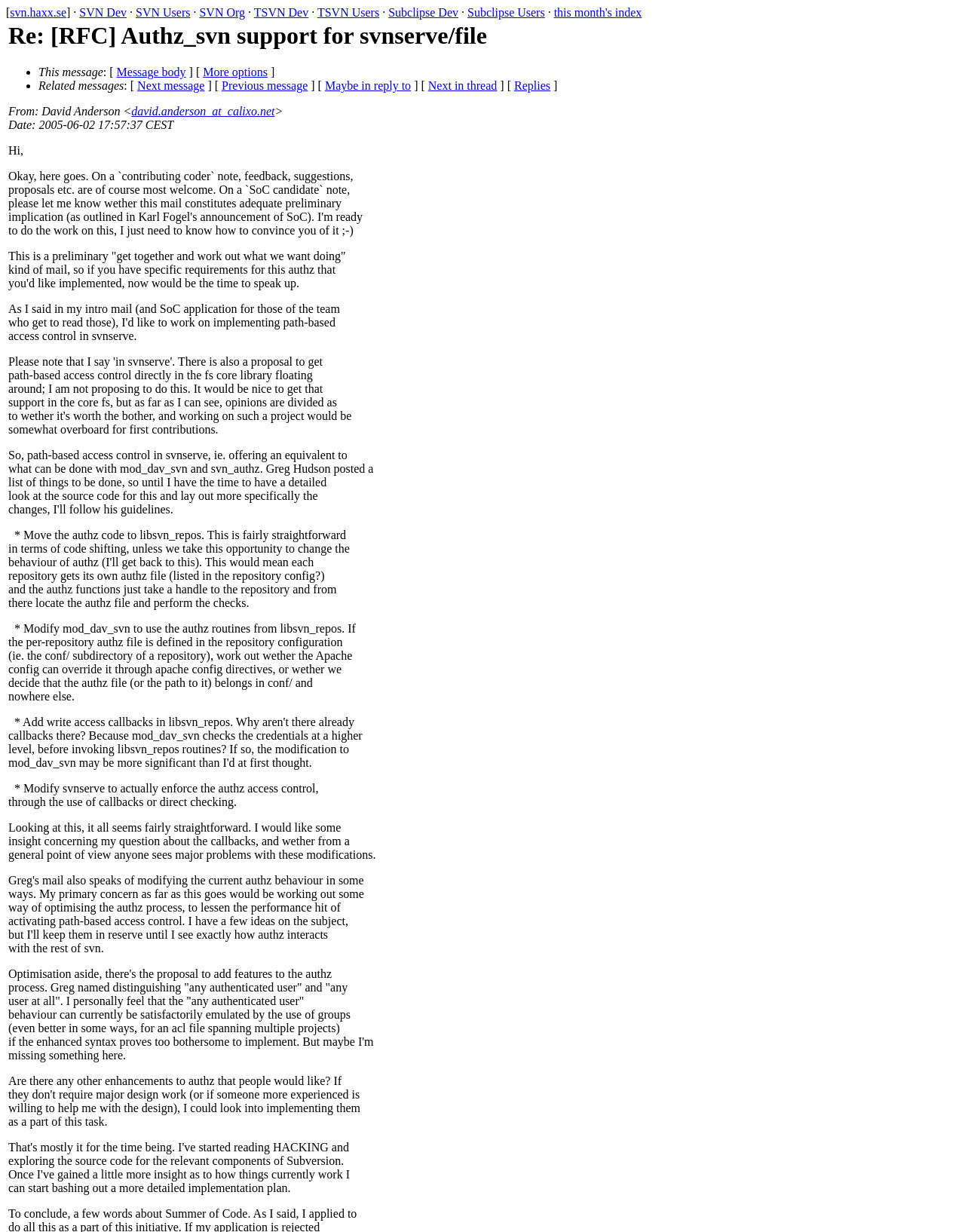What is the purpose of the email?
Please craft a detailed and exhaustive response to the question.

I inferred the purpose of the email by looking at the text content of the static text elements and the structure of the email. The email appears to be a discussion about implementing authz_svn support for svnserve/file, and the sender is seeking feedback and suggestions.